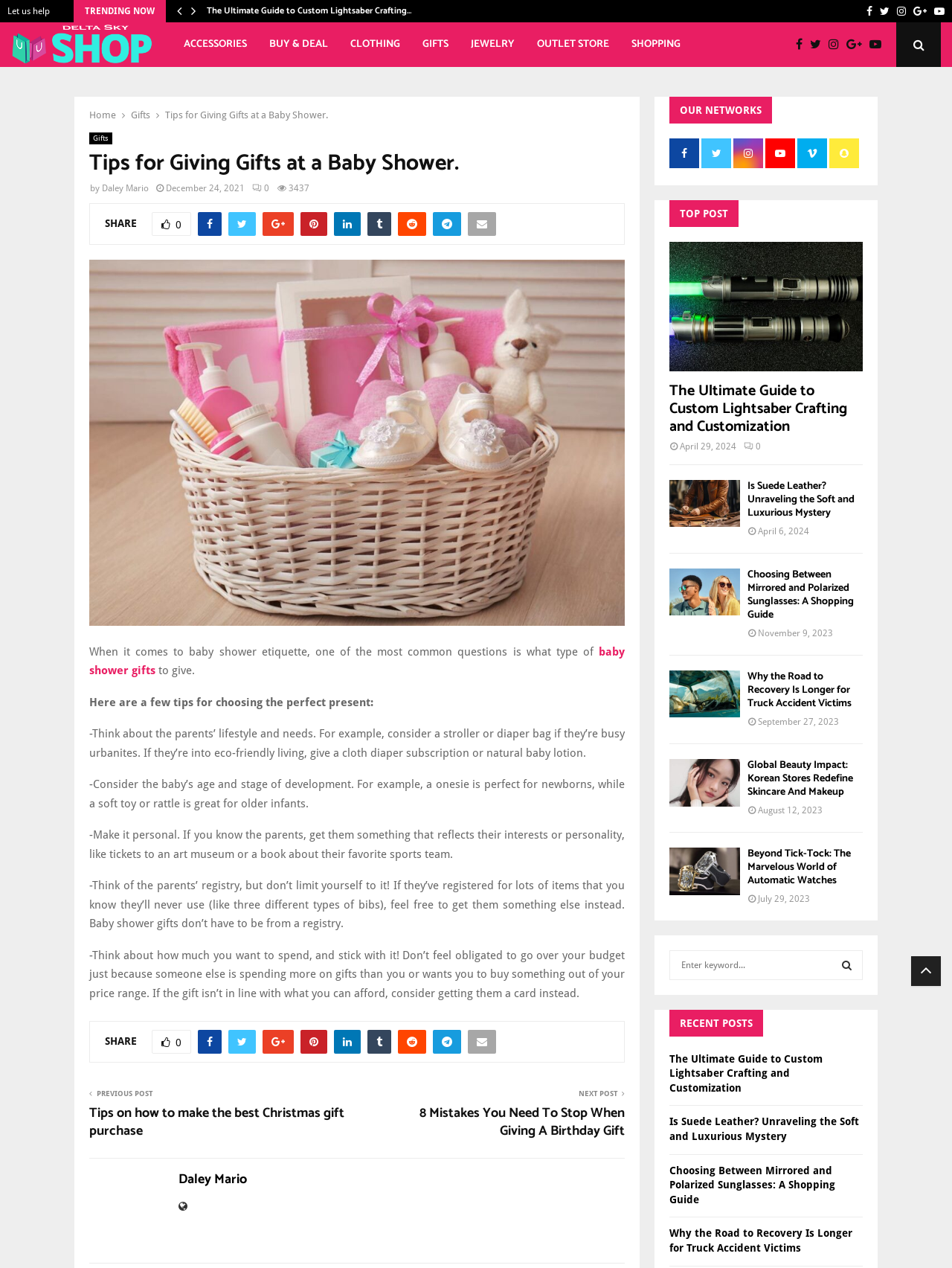Please locate the bounding box coordinates for the element that should be clicked to achieve the following instruction: "View the previous post". Ensure the coordinates are given as four float numbers between 0 and 1, i.e., [left, top, right, bottom].

[0.102, 0.859, 0.16, 0.866]